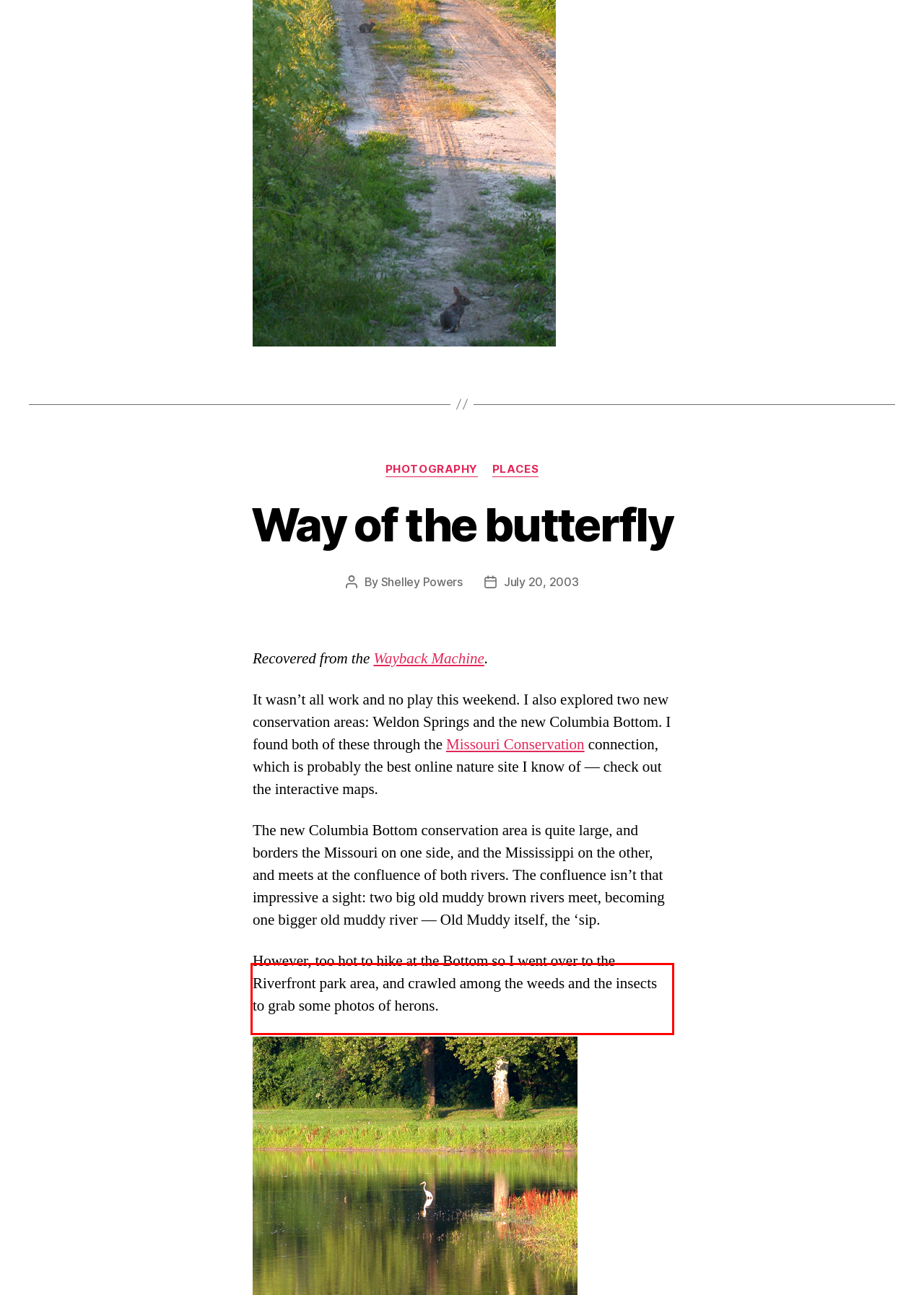You are given a screenshot with a red rectangle. Identify and extract the text within this red bounding box using OCR.

However, too hot to hike at the Bottom so I went over to the Riverfront park area, and crawled among the weeds and the insects to grab some photos of herons.